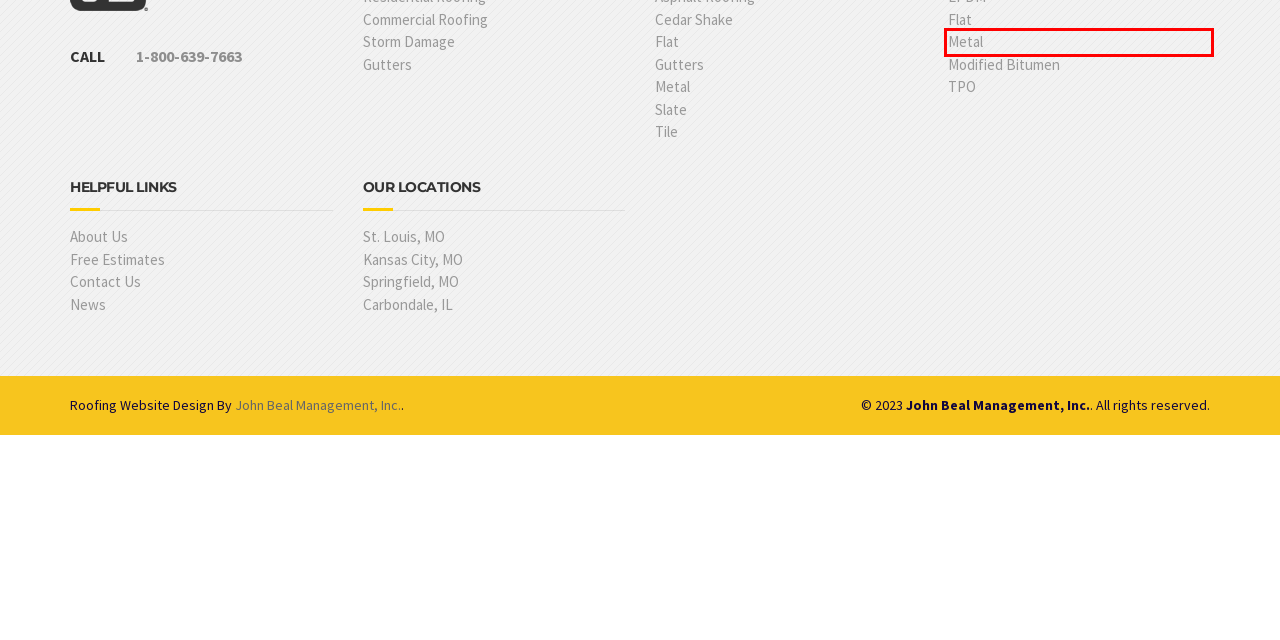Please examine the screenshot provided, which contains a red bounding box around a UI element. Select the webpage description that most accurately describes the new page displayed after clicking the highlighted element. Here are the candidates:
A. Gutters
B. Modified Bitumen Roofing Contractor
C. ROOFING RESOURCES - John Beal Roofing - Roof Repair & Replacement
D. Cedar Shake Roofing Contractor
E. Slate Roofing Contractor
F. Storm Damage Roof Repair | John Beal Roofing
G. Commercial Metal Roofing Contractor
H. Commercial Flat Roofing Contractor

G